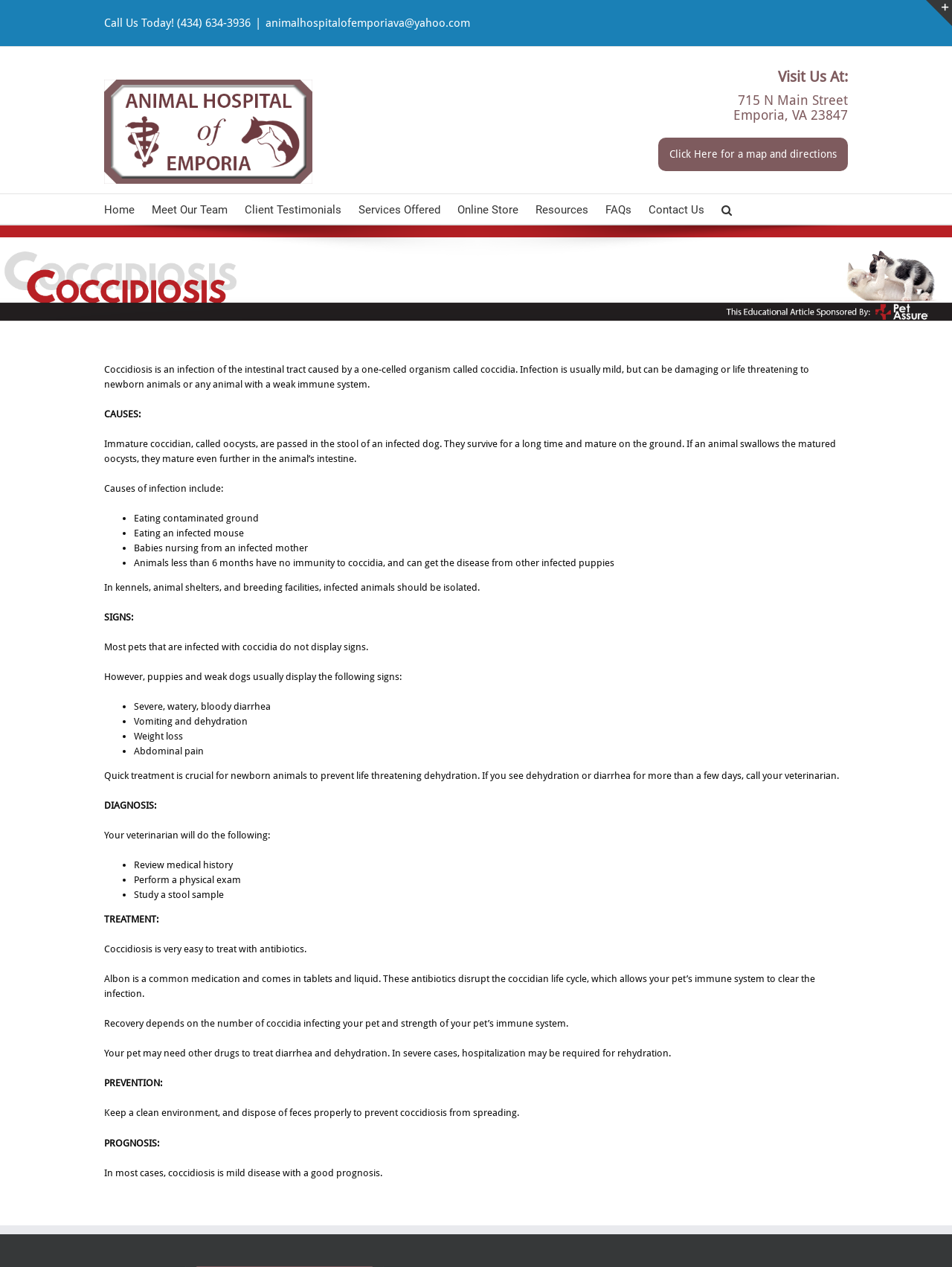Answer the question in a single word or phrase:
What is coccidiosis?

Infection of intestinal tract